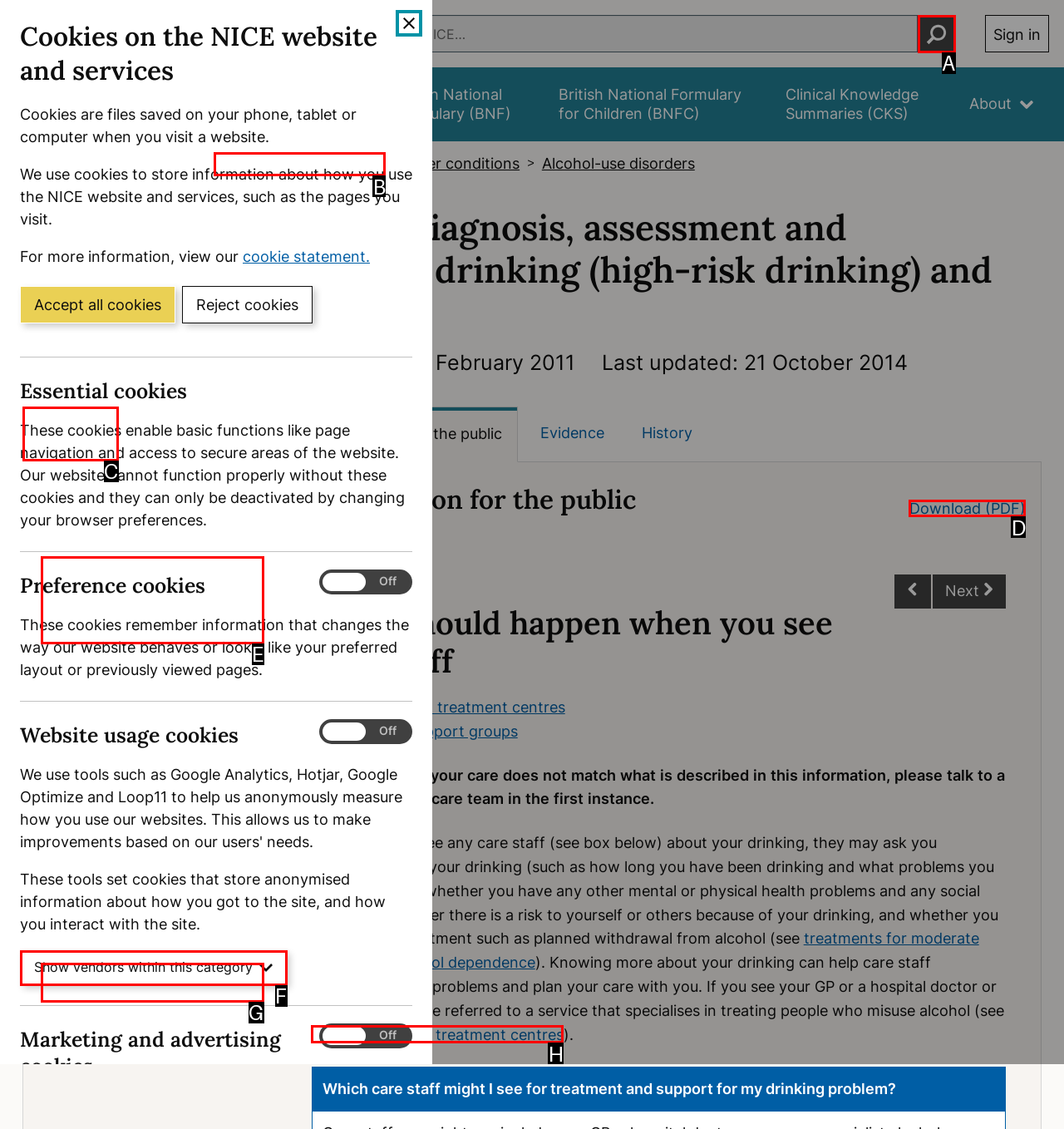Select the appropriate letter to fulfill the given instruction: Download PDF
Provide the letter of the correct option directly.

D